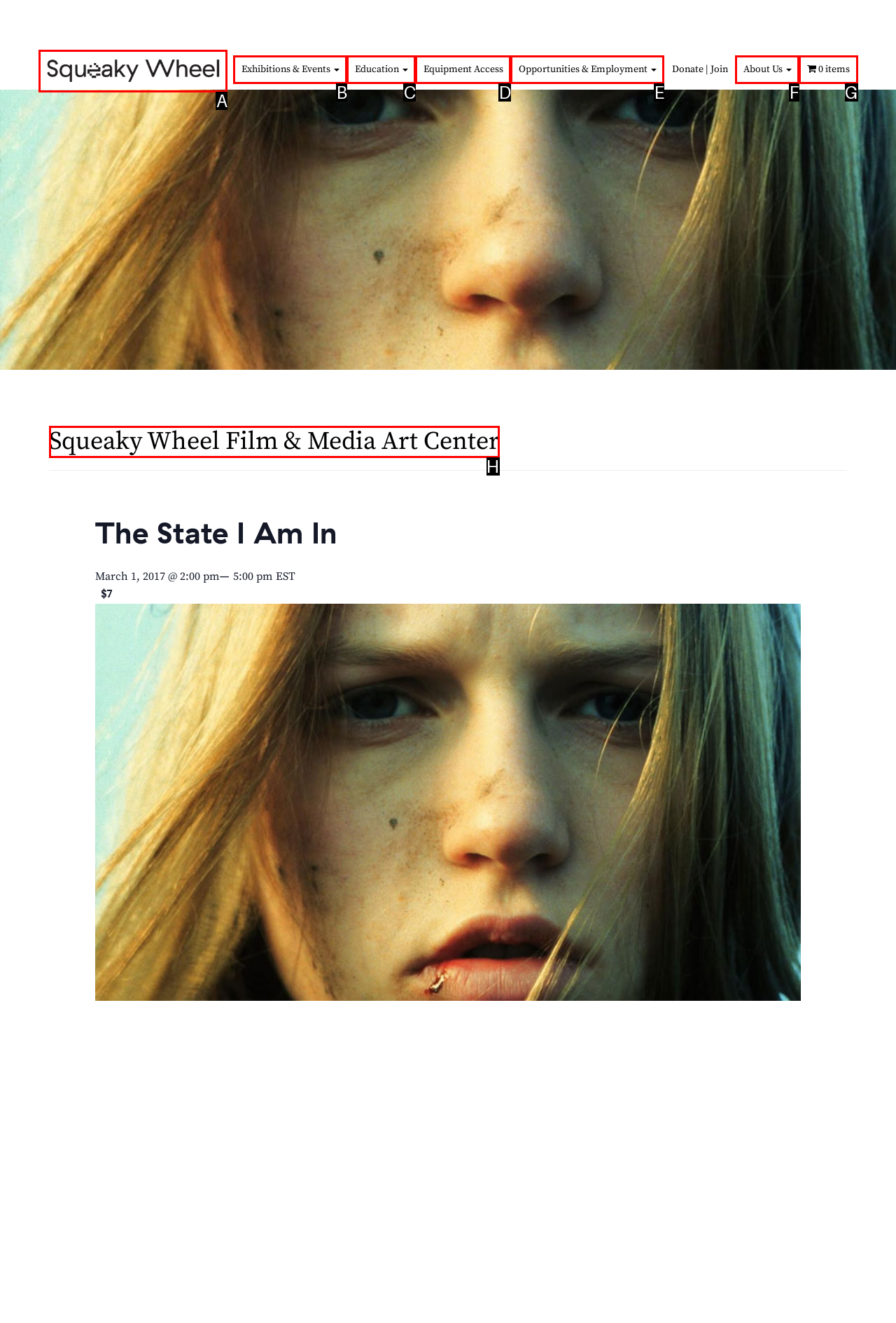Point out the HTML element that matches the following description: Exhibitions & Events
Answer with the letter from the provided choices.

B